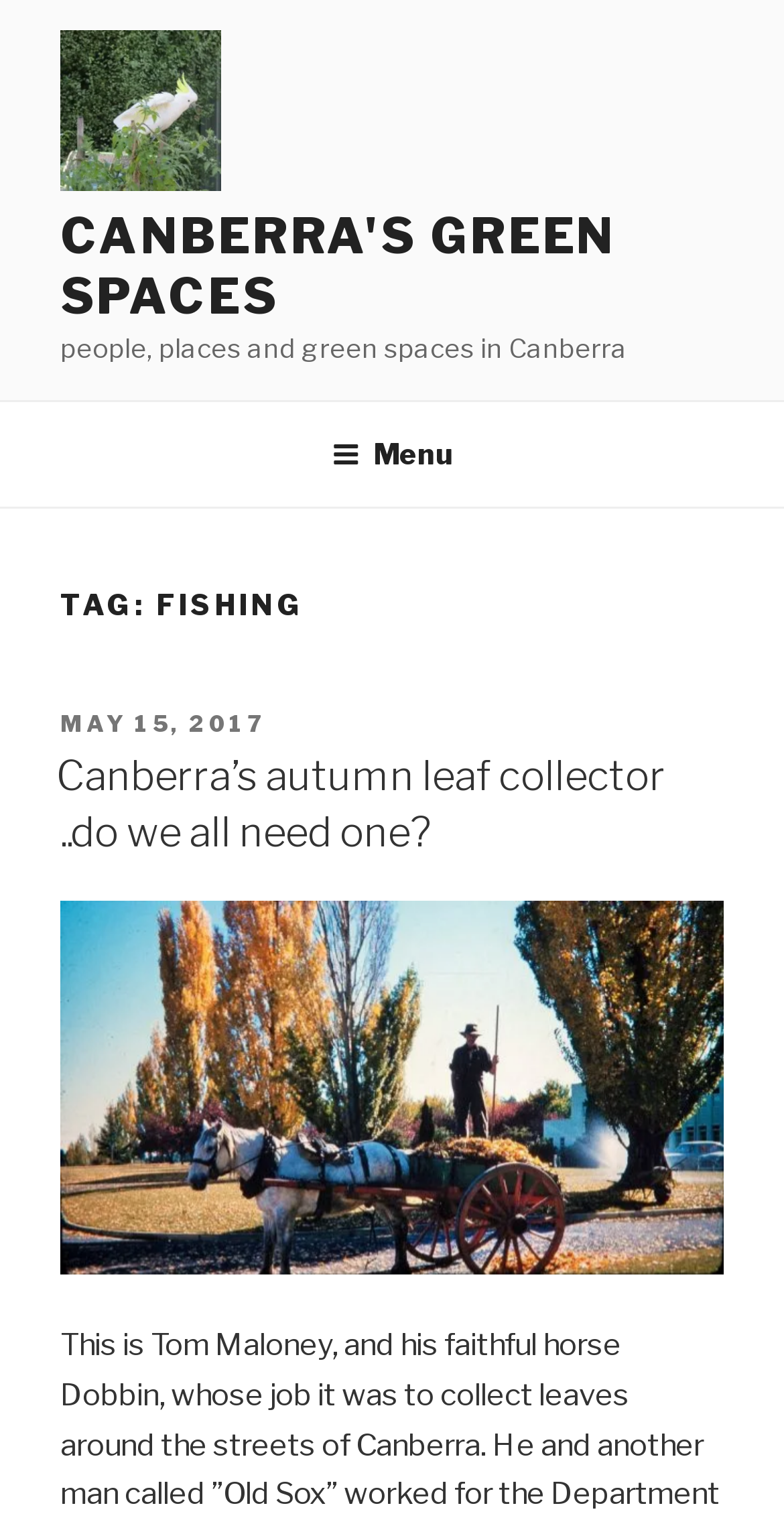Give a one-word or one-phrase response to the question: 
What is the name of the green space in Canberra?

Canberra's Green Spaces